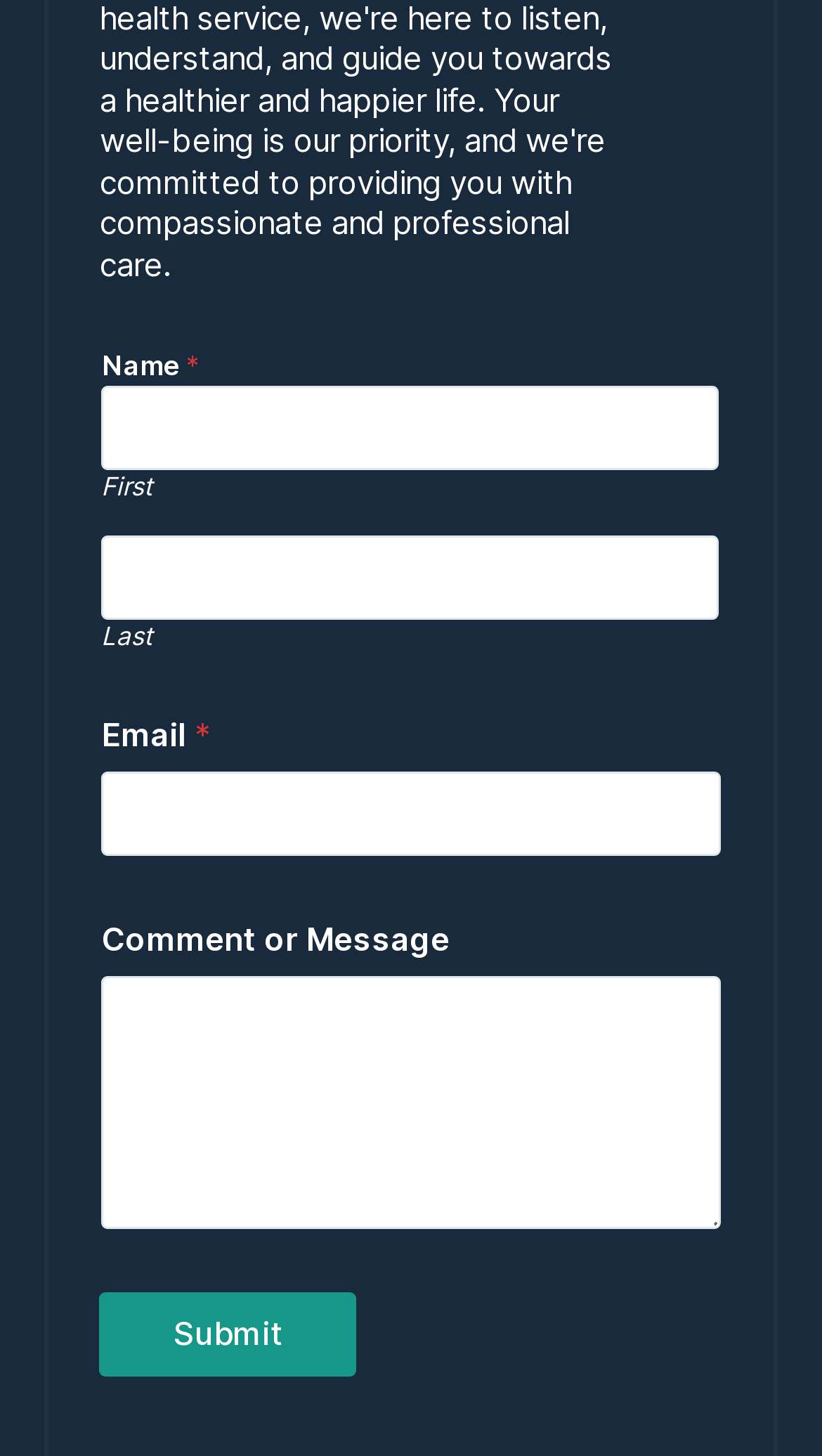Is the 'Comment or Message' field required?
Examine the image closely and answer the question with as much detail as possible.

The 'Comment or Message' textbox element has a 'required' attribute set to False, indicating that it is not a required field.